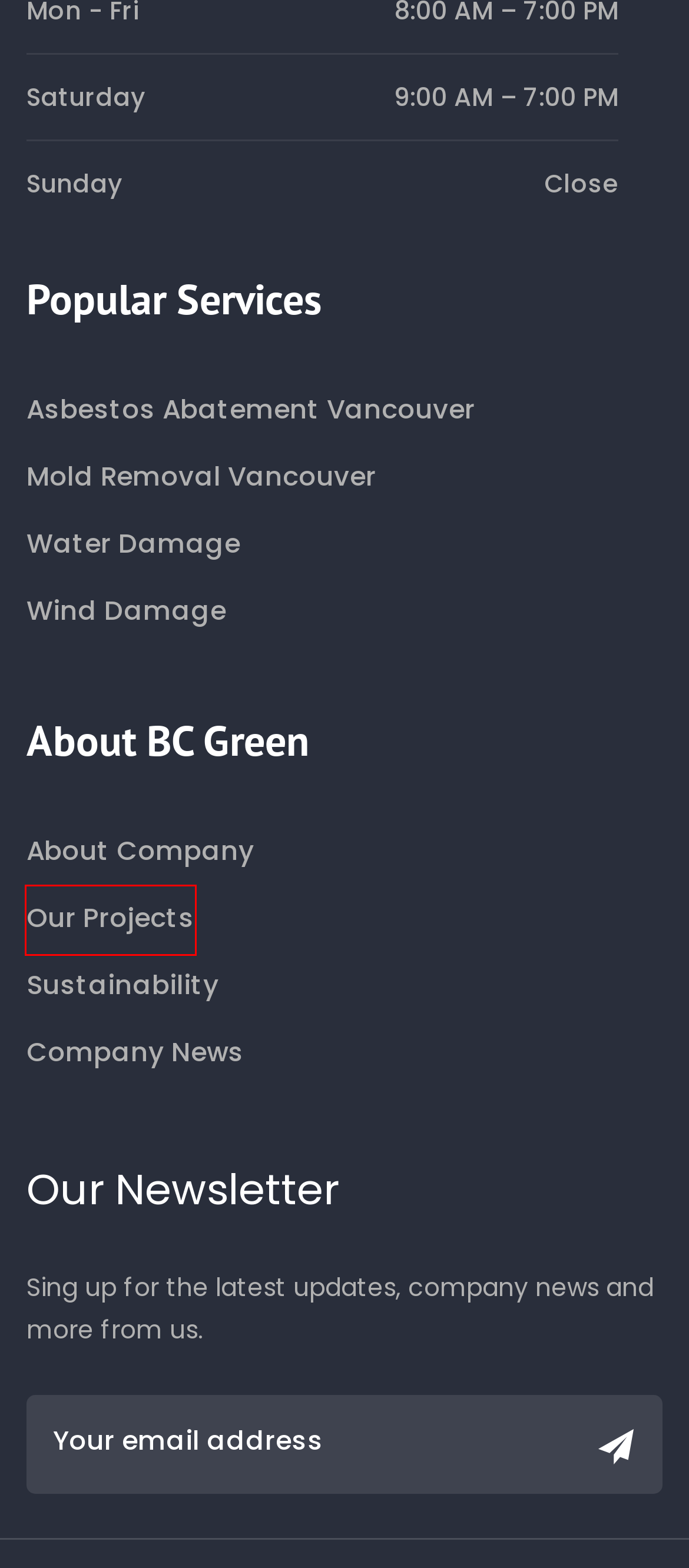You have a screenshot of a webpage with a red bounding box around an element. Choose the best matching webpage description that would appear after clicking the highlighted element. Here are the candidates:
A. Wind Damage - BC Green Demolition
B. karina quijano, Author at BC Green Demolition
C. BC Green Demolition - Expert Demolition Services in Vancouver
D. Demolition Services in Vancouver | BC Green Demolition
E. Asbestos Abatement | Asbestos Abatement Vancouver | BCGreen
F. Sustainability - High-Quality Demolition Services in Vancouver
G. Water Damage - BC Green Demolition
H. Affordable Demolition Services in Vancouver | BC Green Demolition

H